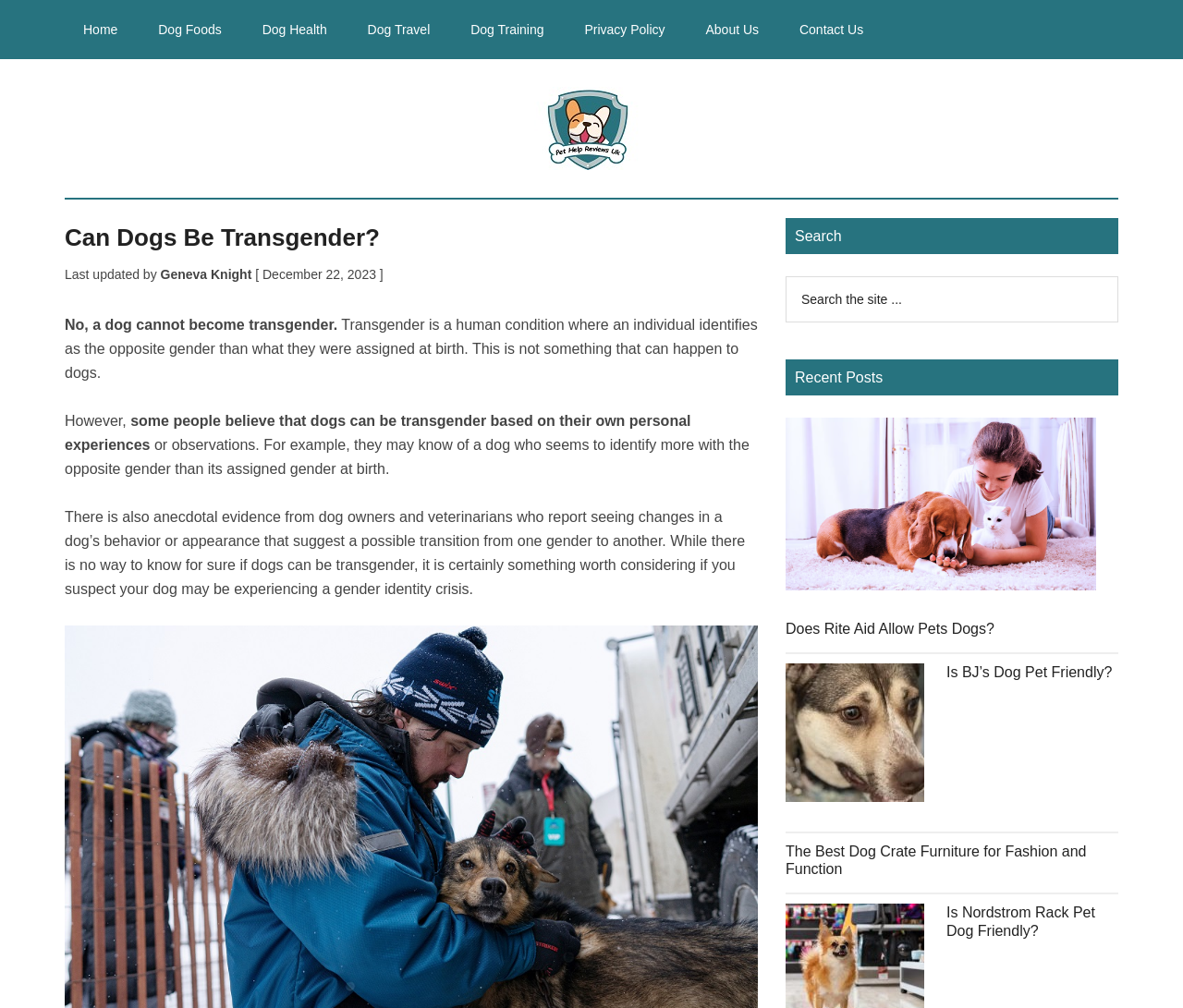Determine the bounding box coordinates of the region to click in order to accomplish the following instruction: "Click the 'About Us' link". Provide the coordinates as four float numbers between 0 and 1, specifically [left, top, right, bottom].

[0.581, 0.0, 0.657, 0.059]